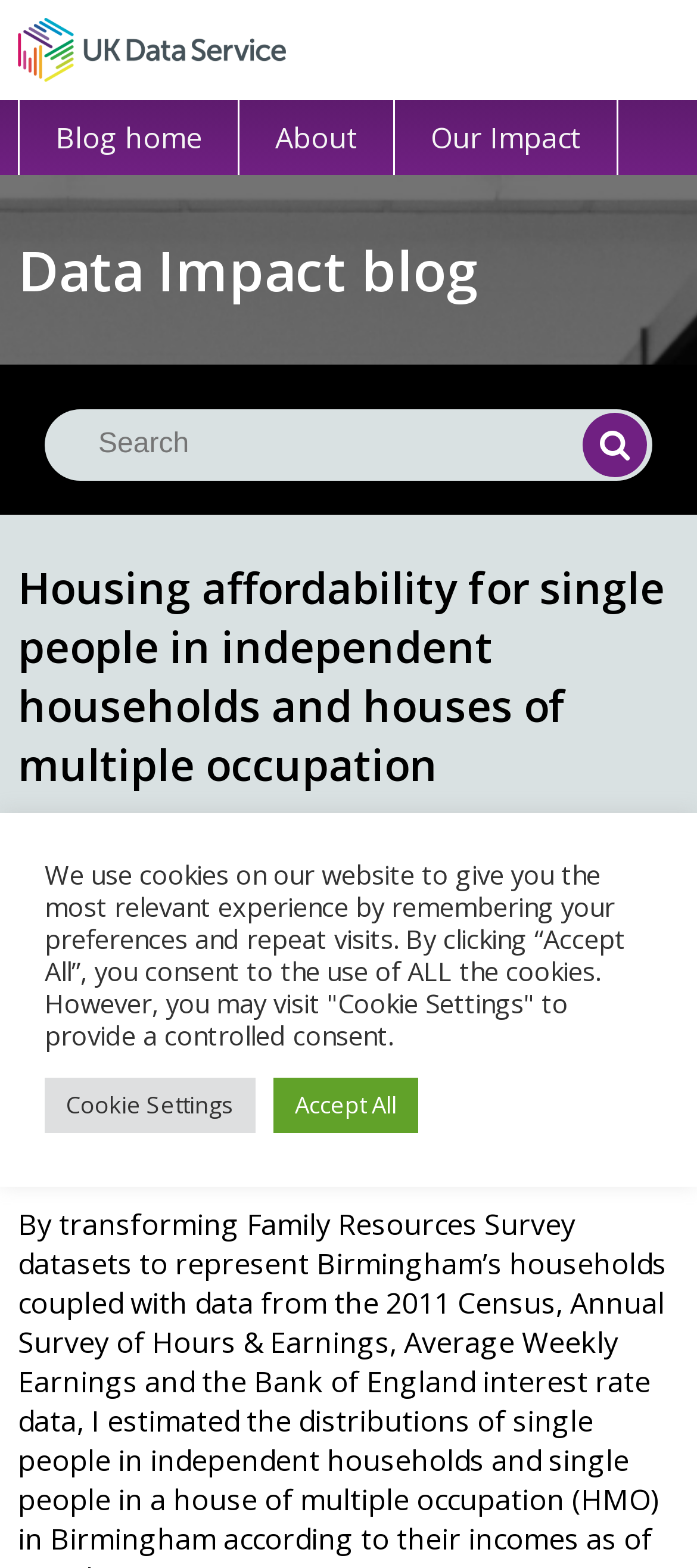Provide the bounding box coordinates of the HTML element this sentence describes: "Blog home". The bounding box coordinates consist of four float numbers between 0 and 1, i.e., [left, top, right, bottom].

[0.028, 0.064, 0.344, 0.112]